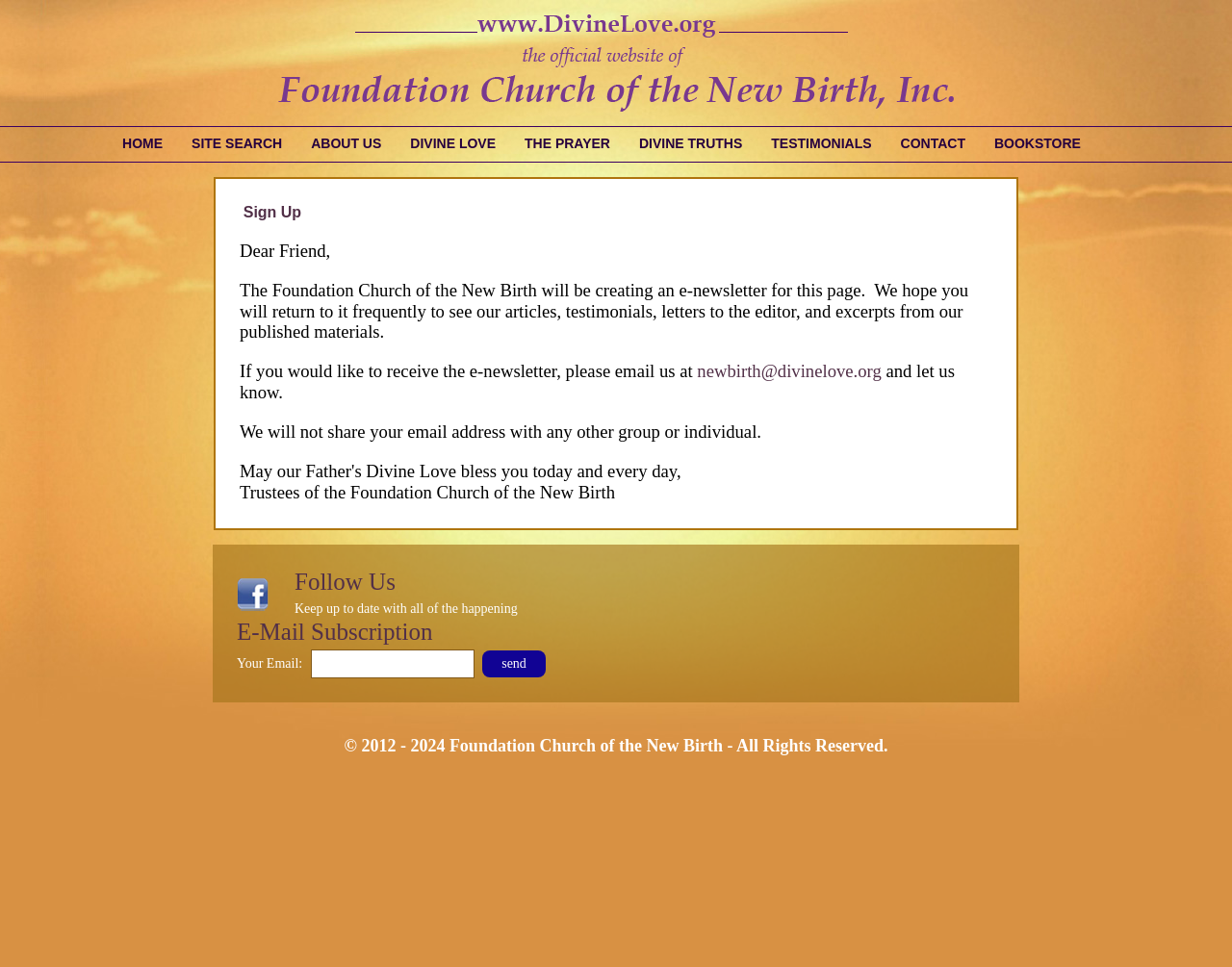Find and indicate the bounding box coordinates of the region you should select to follow the given instruction: "Click on the Facebook link".

[0.192, 0.606, 0.218, 0.621]